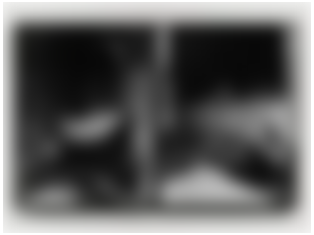Detail the scene shown in the image extensively.

This image features the artwork titled "Window Shopping," created by Aaron Christopher Rees in 2020. The piece explores thematic elements relevant to contemporary art and photography, drawing viewers into a reflective engagement with the visual narrative presented. The juxtaposition within the piece invites interpretations around consumerism and perception, encapsulated in a distinctive visual language. The image is part of an exhibit that emphasizes experimental staging and narrative construction in contemporary photography, reflective of the evolving relationship between memory and representation.